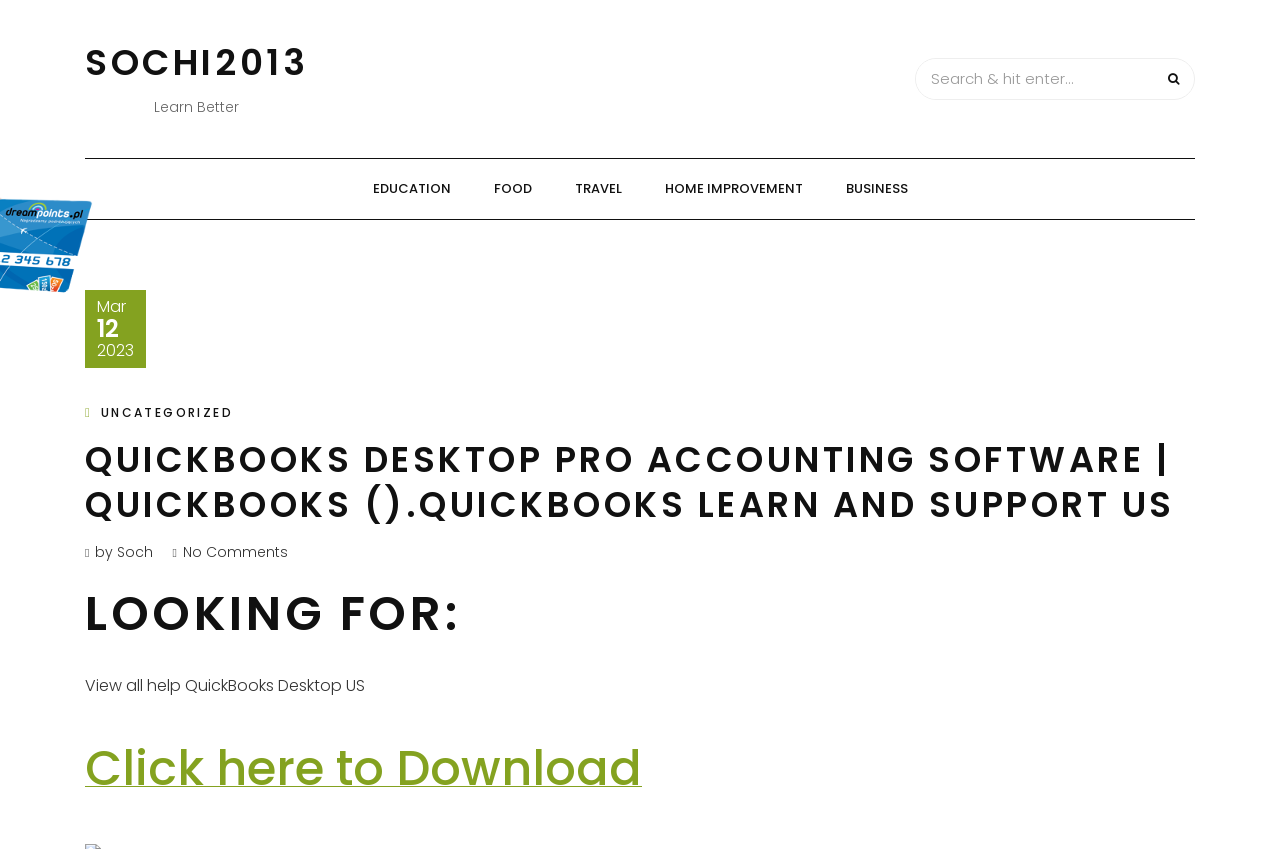Answer this question using a single word or a brief phrase:
What is the purpose of the search bar?

To search and hit enter